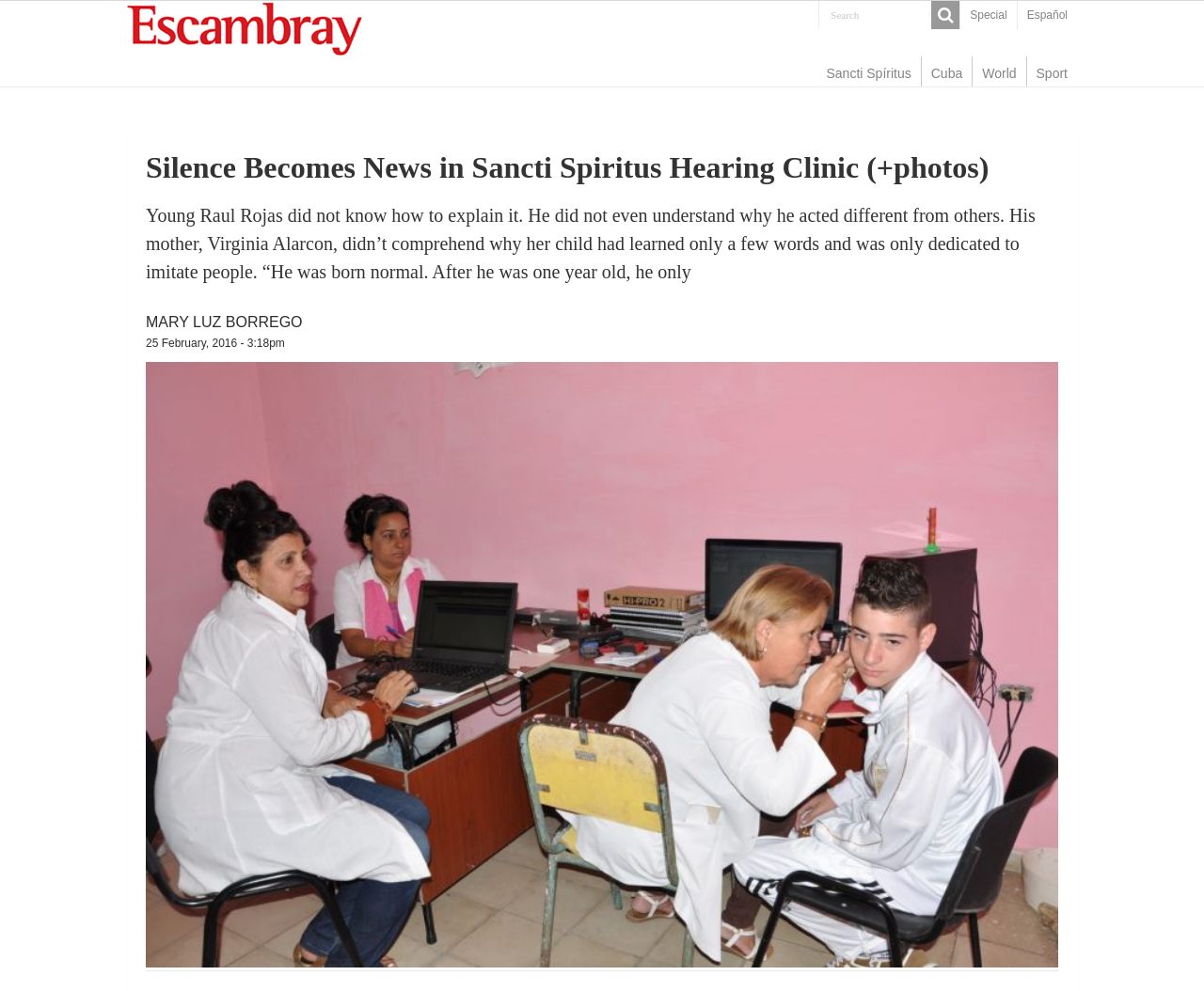Please determine the bounding box coordinates for the UI element described here. Use the format (top-left x, top-left y, bottom-right x, bottom-right y) with values bounded between 0 and 1: name="submit" value="Submit"

None